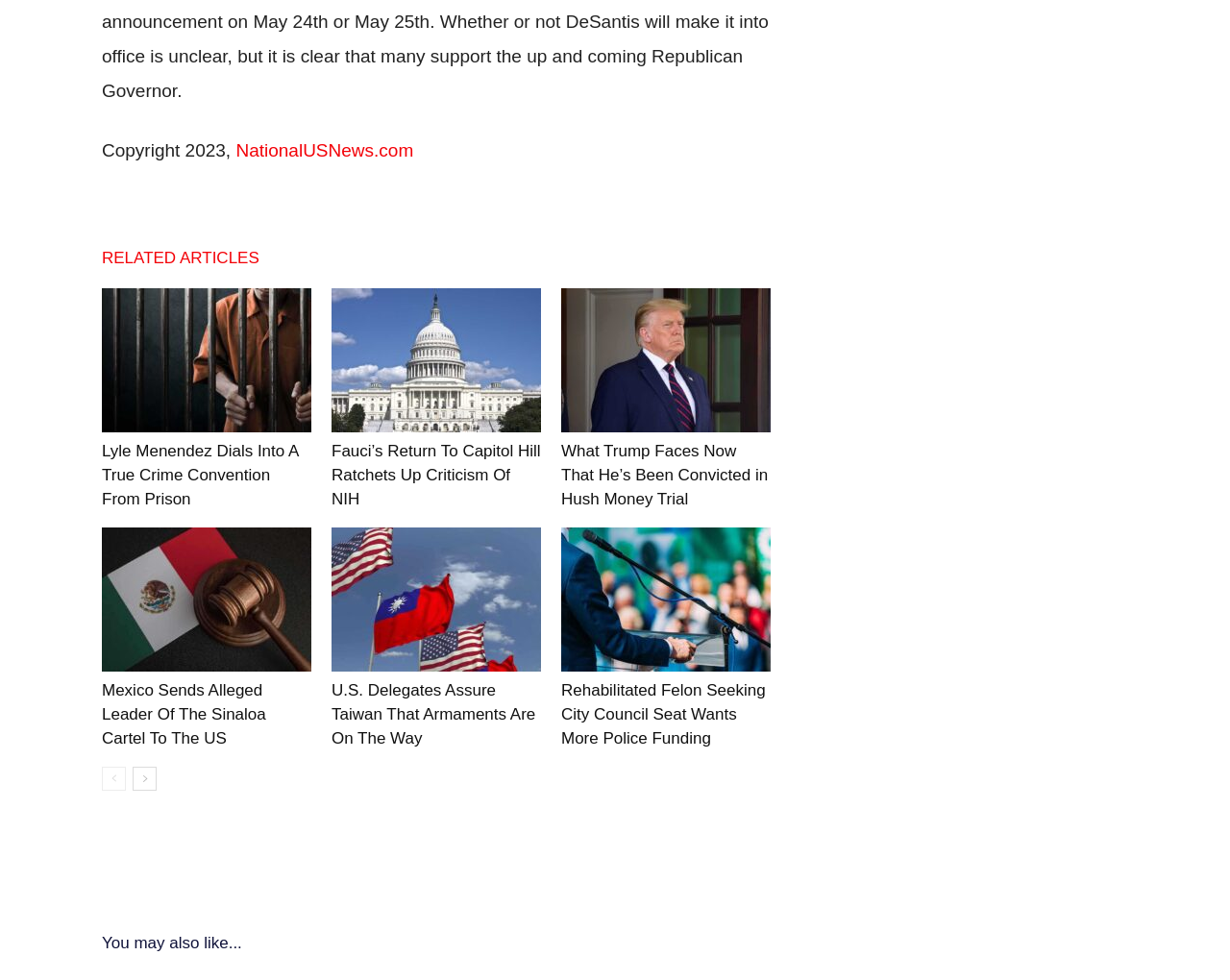How many images are associated with each article?
Based on the visual content, answer with a single word or a brief phrase.

1